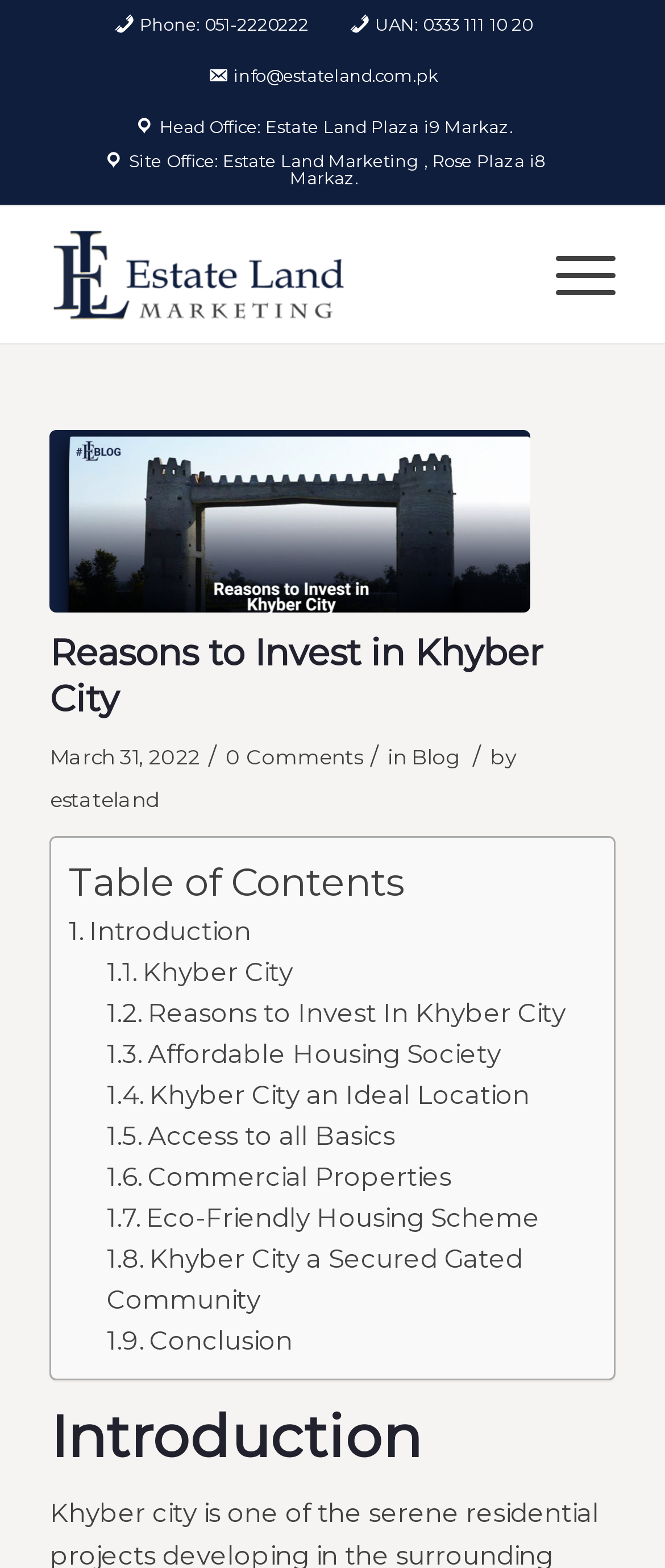Please study the image and answer the question comprehensively:
How many links are there in the table of contents?

I found the table of contents by looking at the layout table element, and then I counted the number of link elements inside it, which are 9 in total.